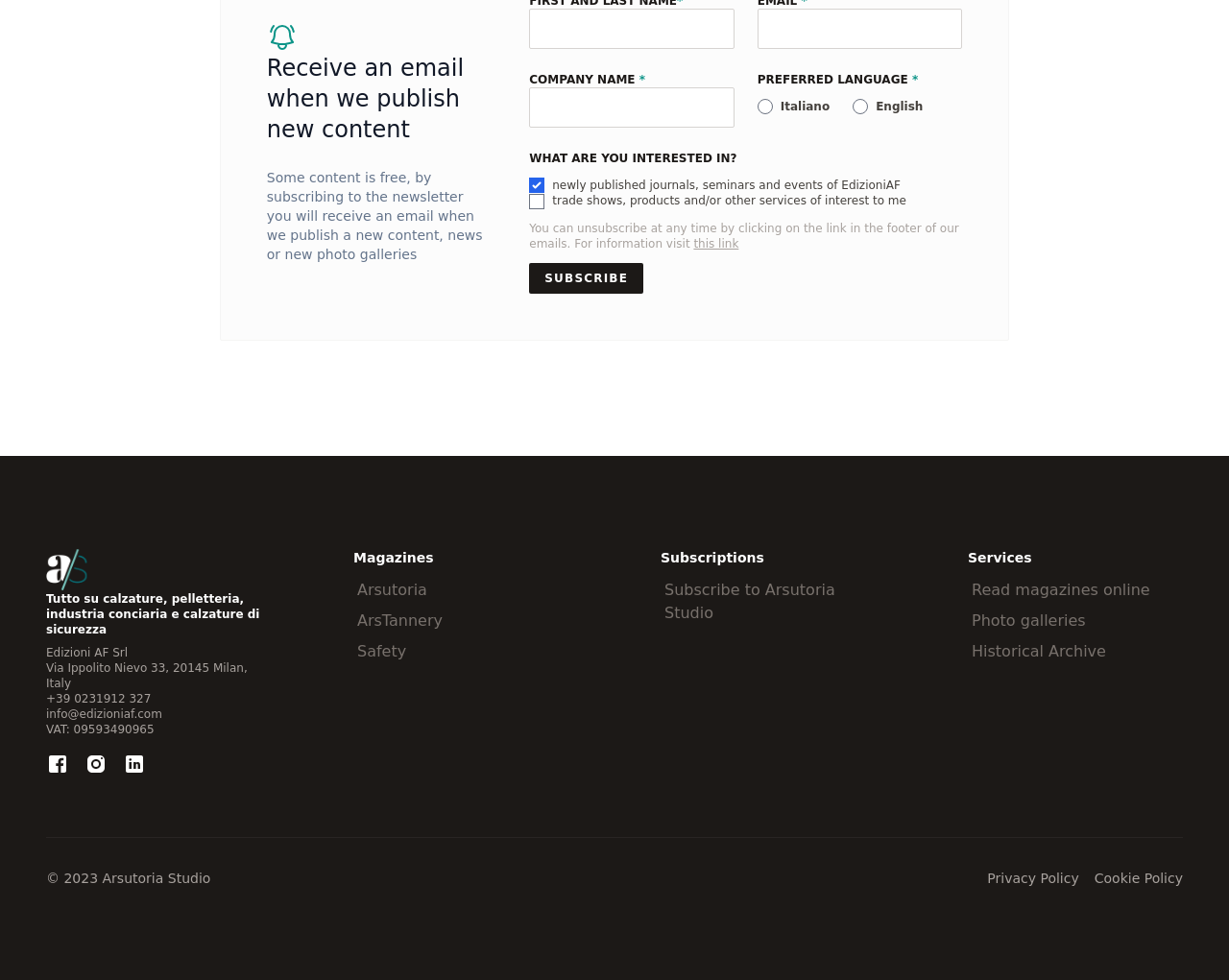Identify the bounding box for the element characterized by the following description: "name="subscribe" value="Subscribe"".

[0.431, 0.268, 0.524, 0.3]